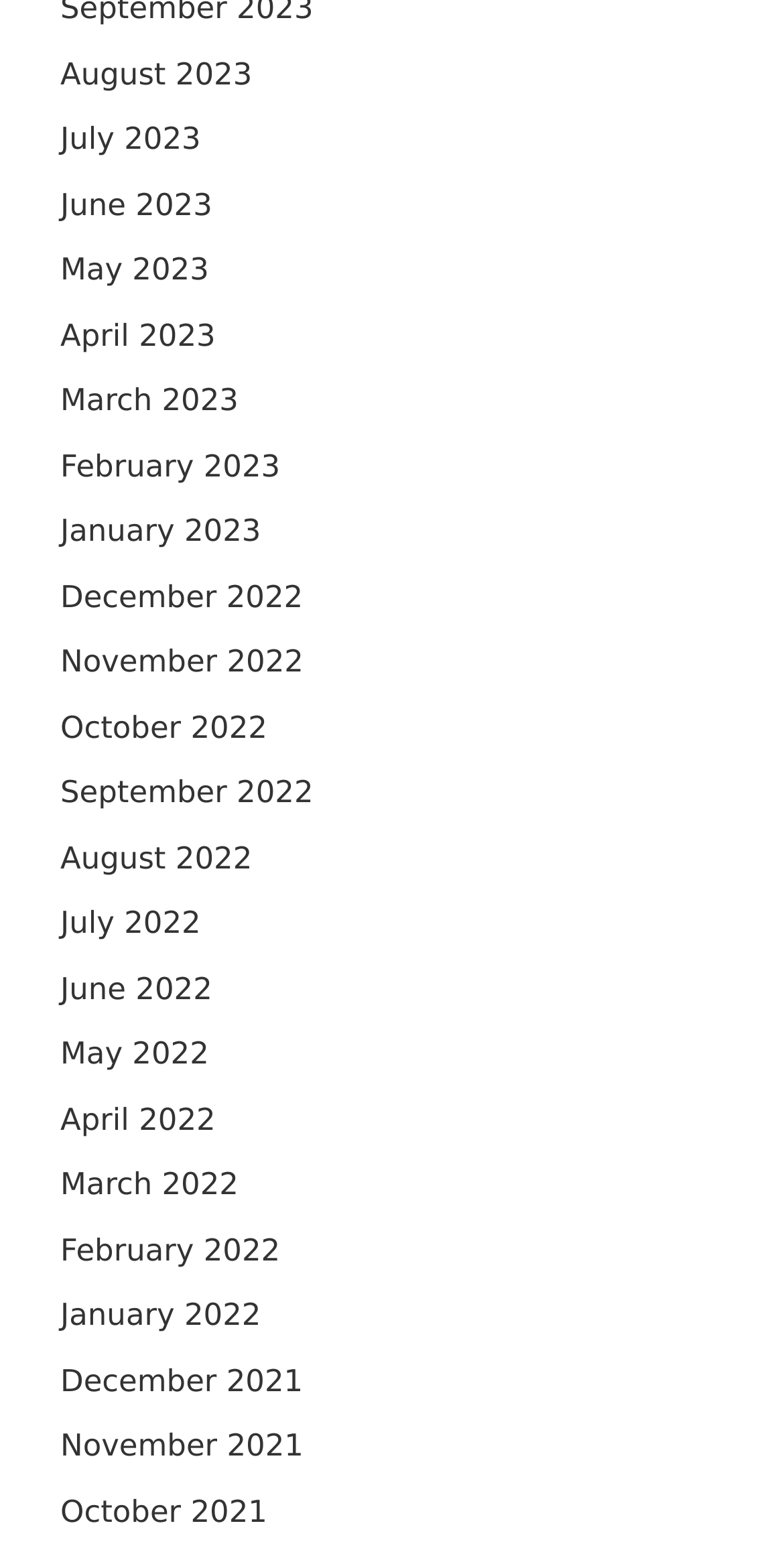How many months are listed in 2022?
Look at the image and respond with a one-word or short-phrase answer.

12